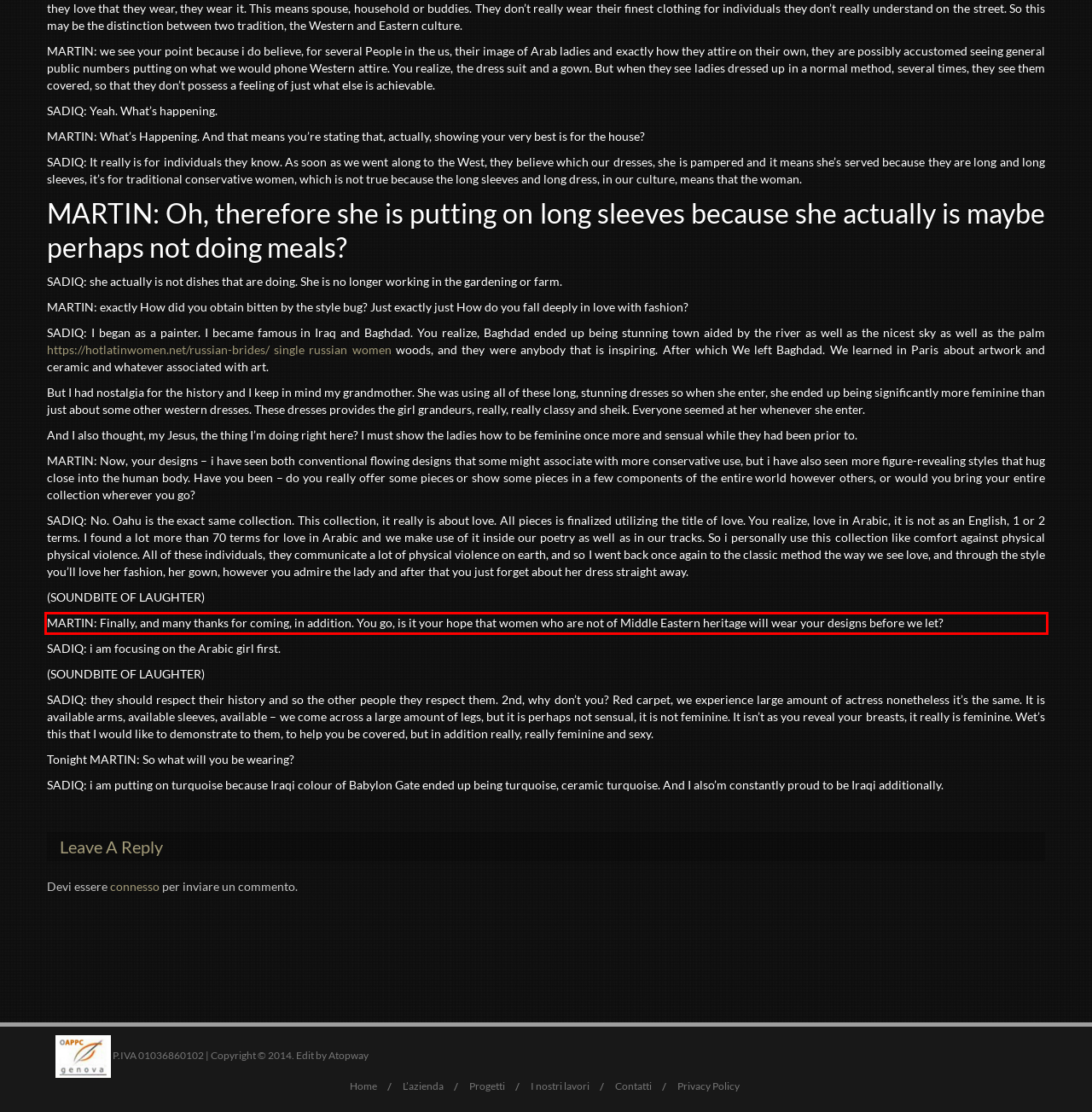Identify the text inside the red bounding box on the provided webpage screenshot by performing OCR.

MARTIN: Finally, and many thanks for coming, in addition. You go, is it your hope that women who are not of Middle Eastern heritage will wear your designs before we let?